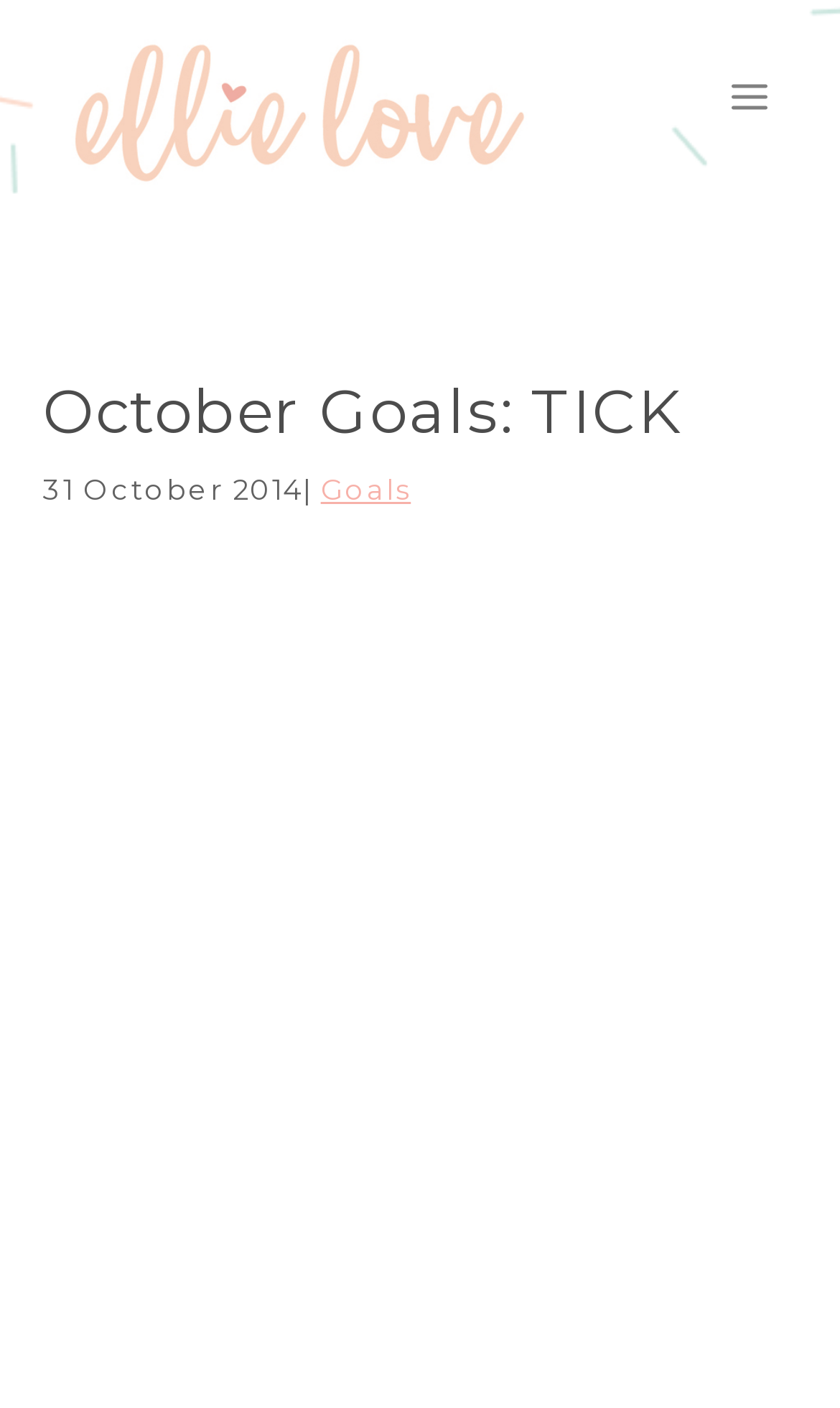Identify the bounding box of the UI element described as follows: "Goals". Provide the coordinates as four float numbers in the range of 0 to 1 [left, top, right, bottom].

[0.382, 0.335, 0.489, 0.359]